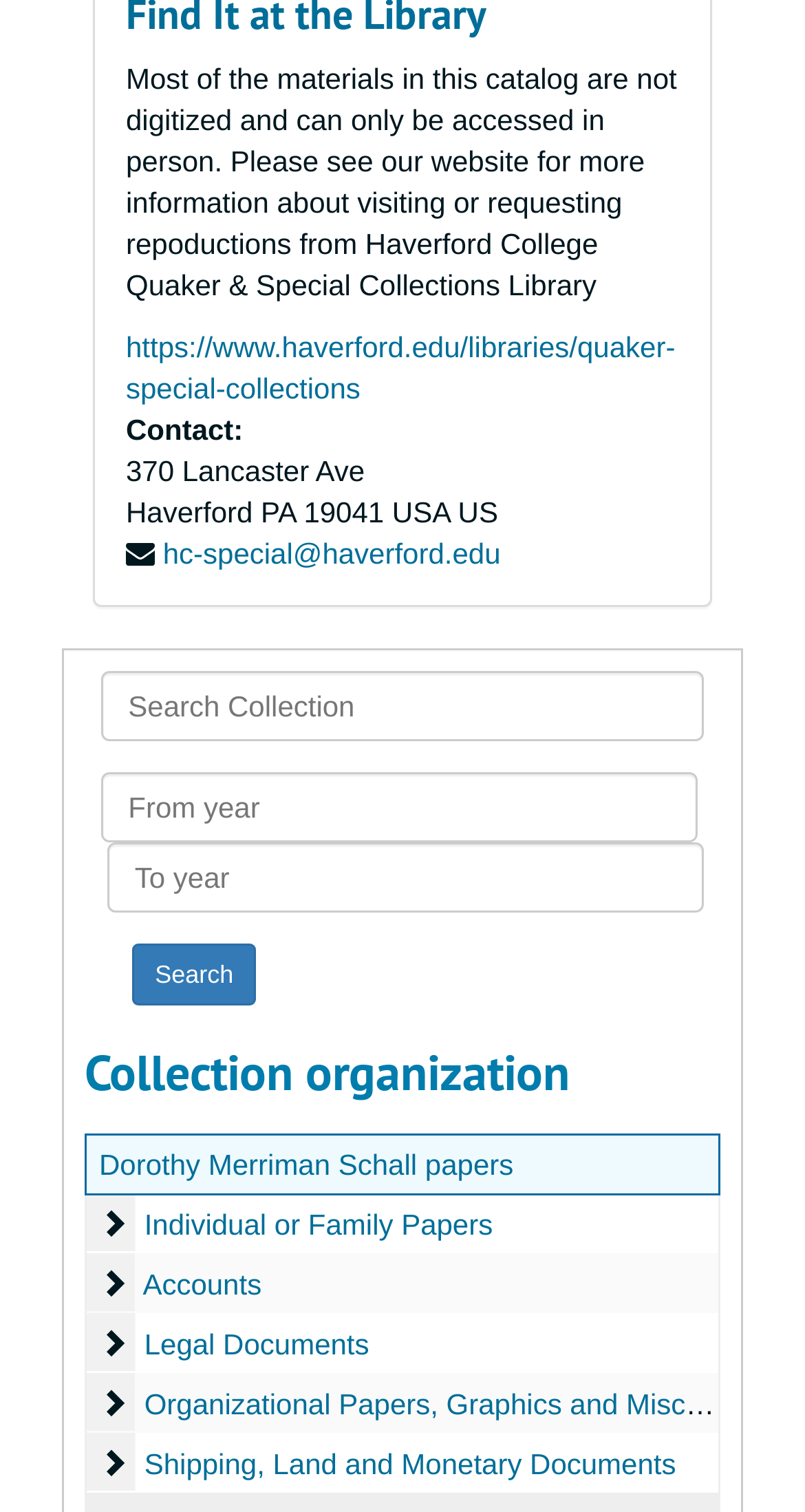What is the range of years that can be searched in the collection?
Please ensure your answer to the question is detailed and covers all necessary aspects.

I inferred the range of years by looking at the two textboxes with IDs 298 and 300, which are labeled 'From year' and 'To year', respectively, suggesting that they are used to input a range of years for searching the collection.